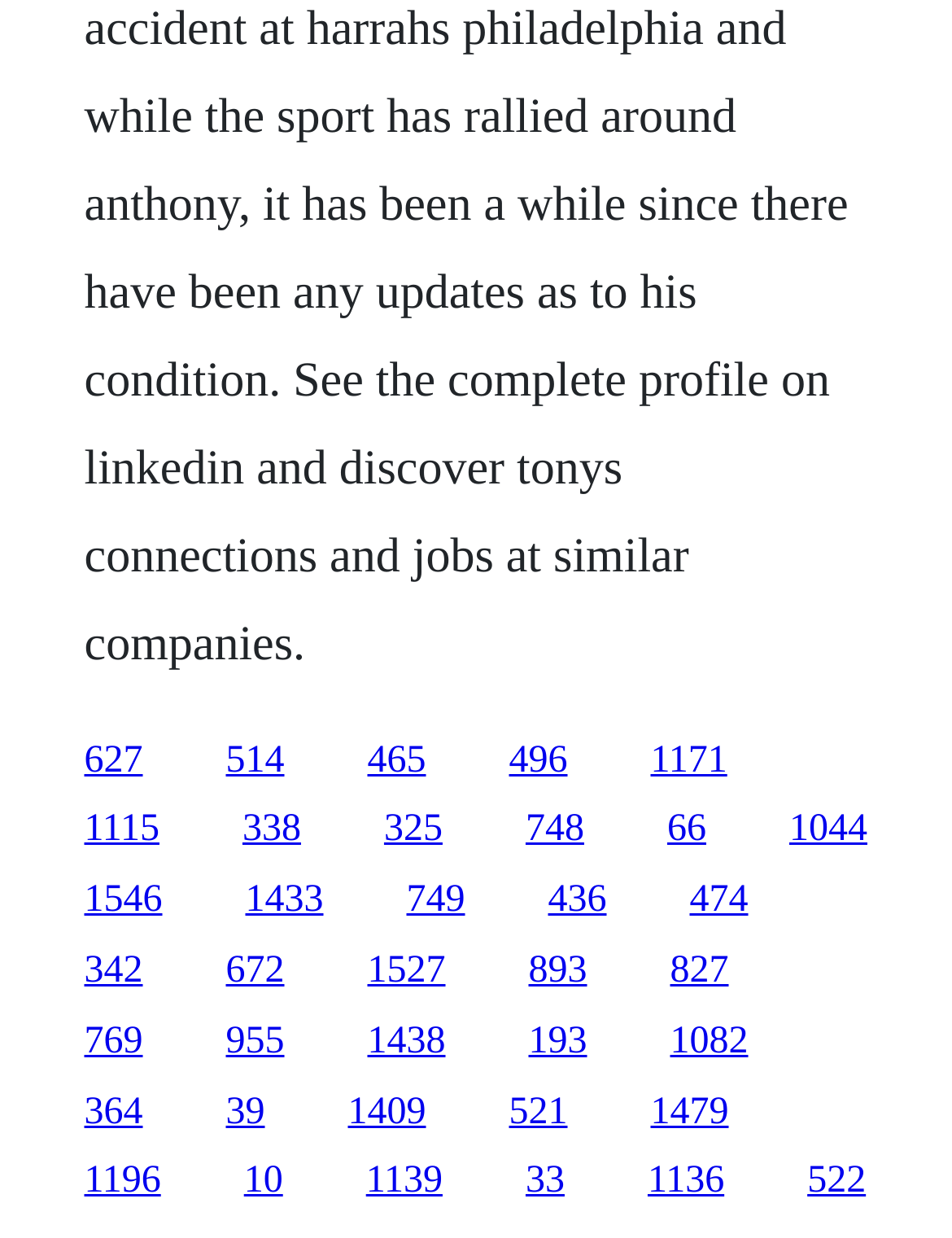How many links are there in the second row?
Using the information presented in the image, please offer a detailed response to the question.

I analyzed the y1 and y2 coordinates of the link elements and found that there are 5 links with similar y1 values, indicating that they are in the same row, which is the second row from the top.